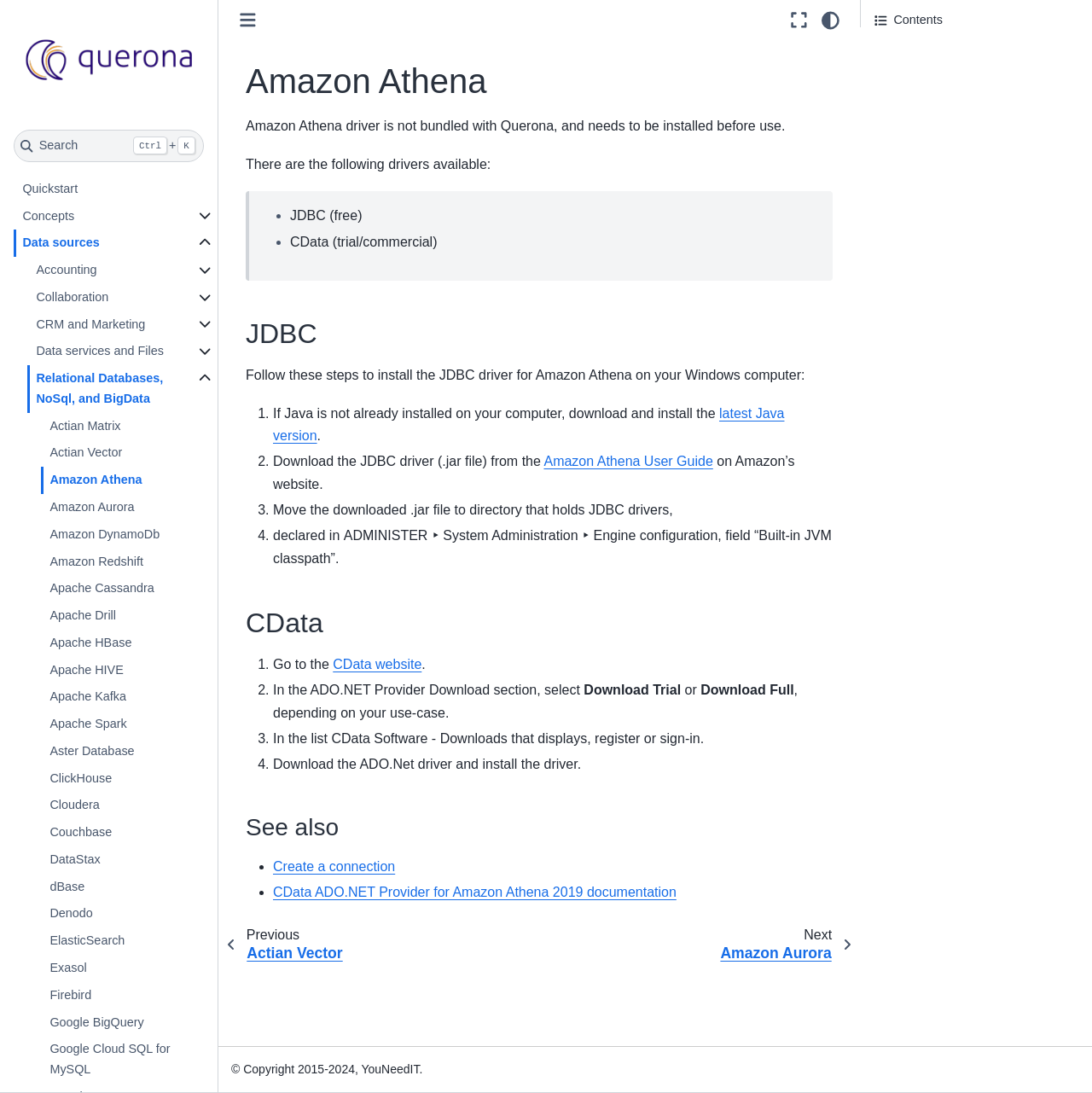How many links are available under 'Data sources'? Examine the screenshot and reply using just one word or a brief phrase.

21